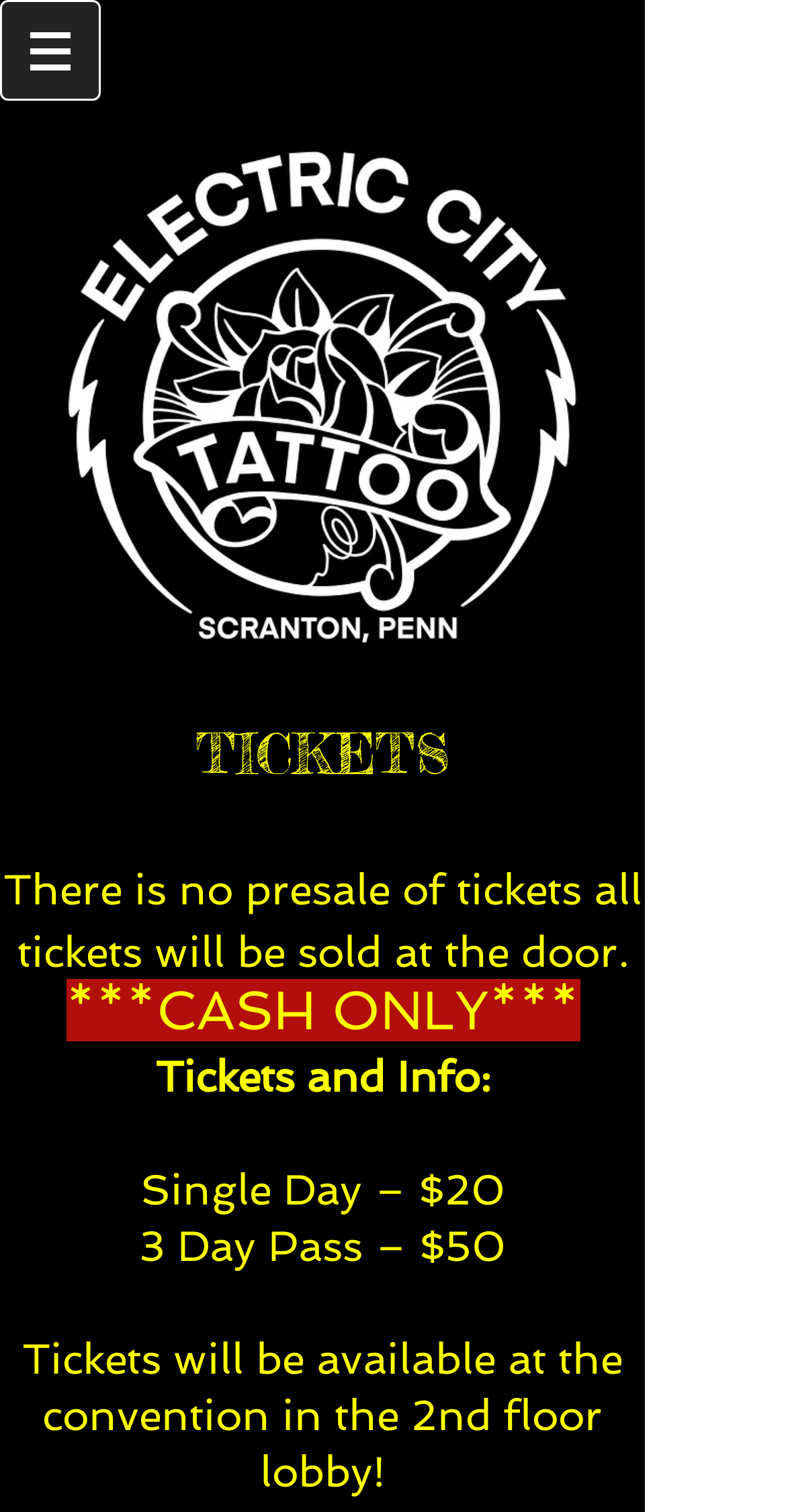What is the price of a single day ticket?
Can you provide a detailed and comprehensive answer to the question?

I found a StaticText element with the text 'Single Day – $20' which indicates the price of a single day ticket.